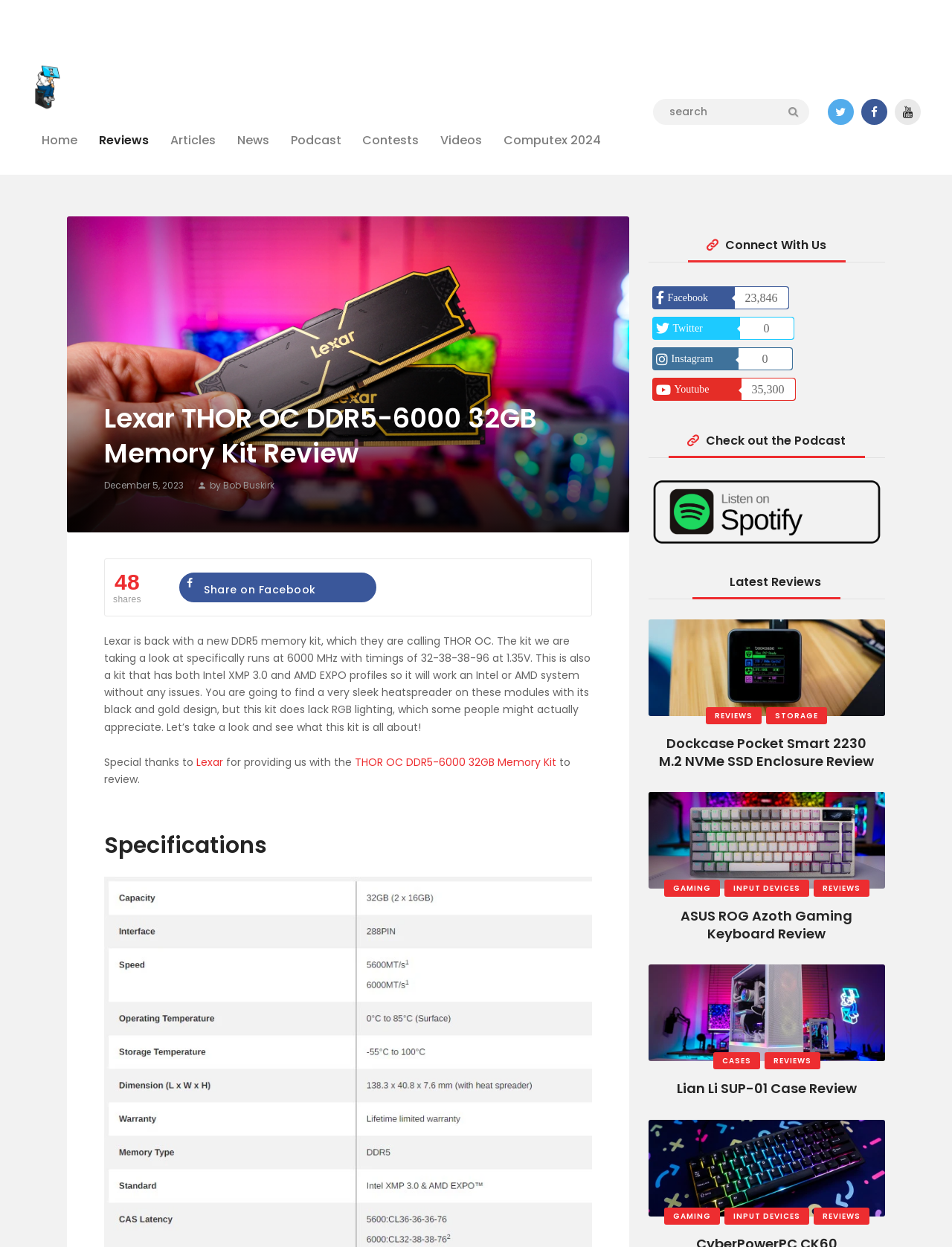What is the name of the website?
Please provide a comprehensive answer based on the details in the screenshot.

The answer can be found in the link 'ThinkComputers.org' which is located at the top of the webpage, indicating that the website name is ThinkComputers.org.